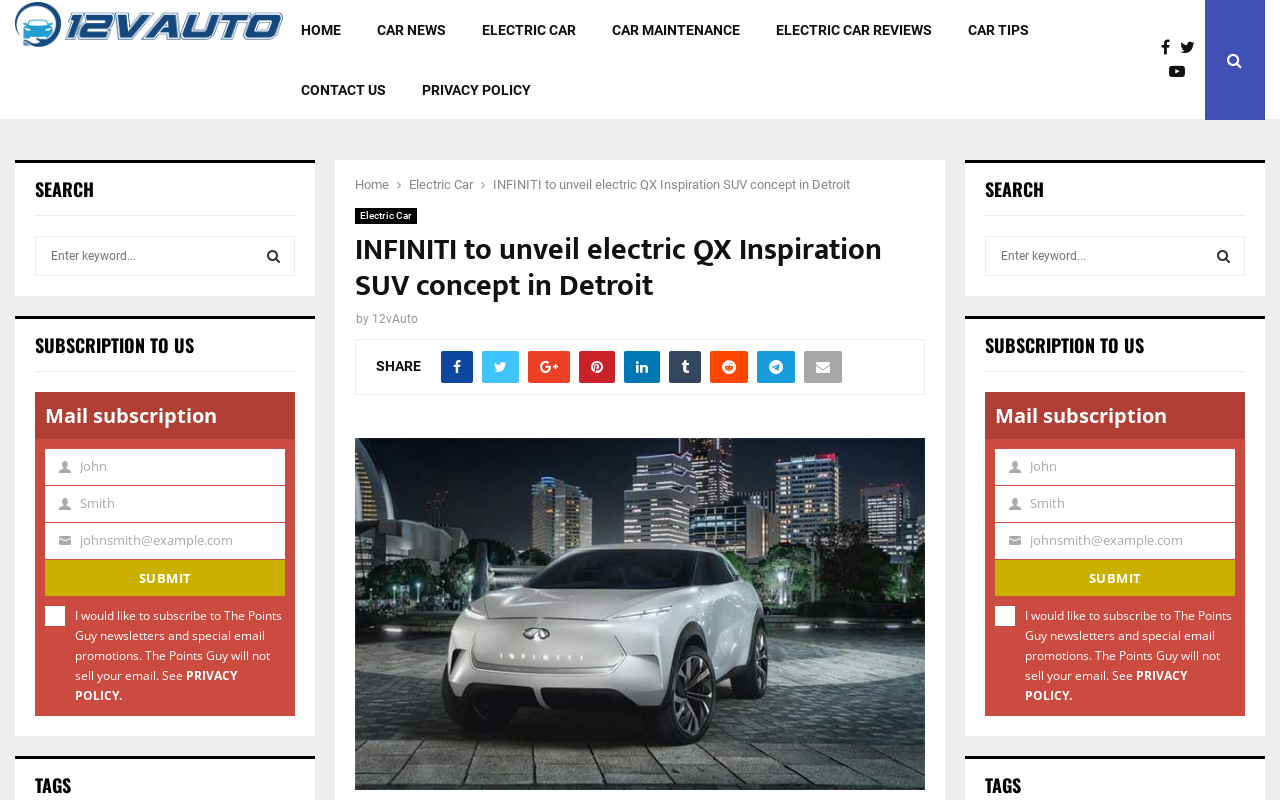Please identify the bounding box coordinates of the clickable element to fulfill the following instruction: "Subscribe to newsletters". The coordinates should be four float numbers between 0 and 1, i.e., [left, top, right, bottom].

[0.035, 0.7, 0.223, 0.745]